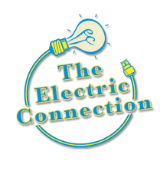What does the logo convey to clients seeking electrical solutions?
Could you answer the question in a detailed manner, providing as much information as possible?

The logo not only emphasizes the brand identity but also conveys a sense of trustworthiness and expertise, making it easily recognizable and memorable for clients seeking electrical solutions.